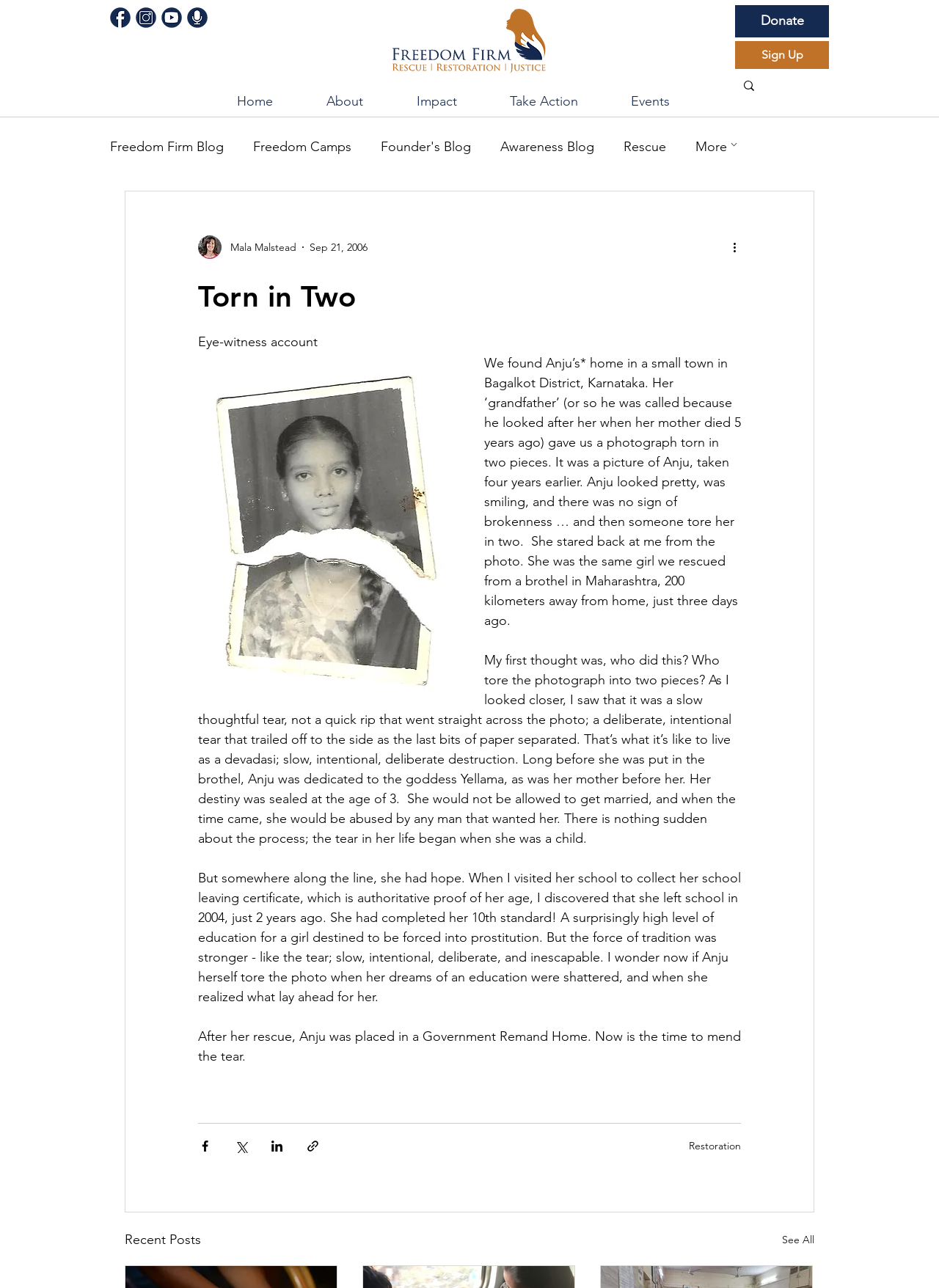Please extract the primary headline from the webpage.

Torn in Two